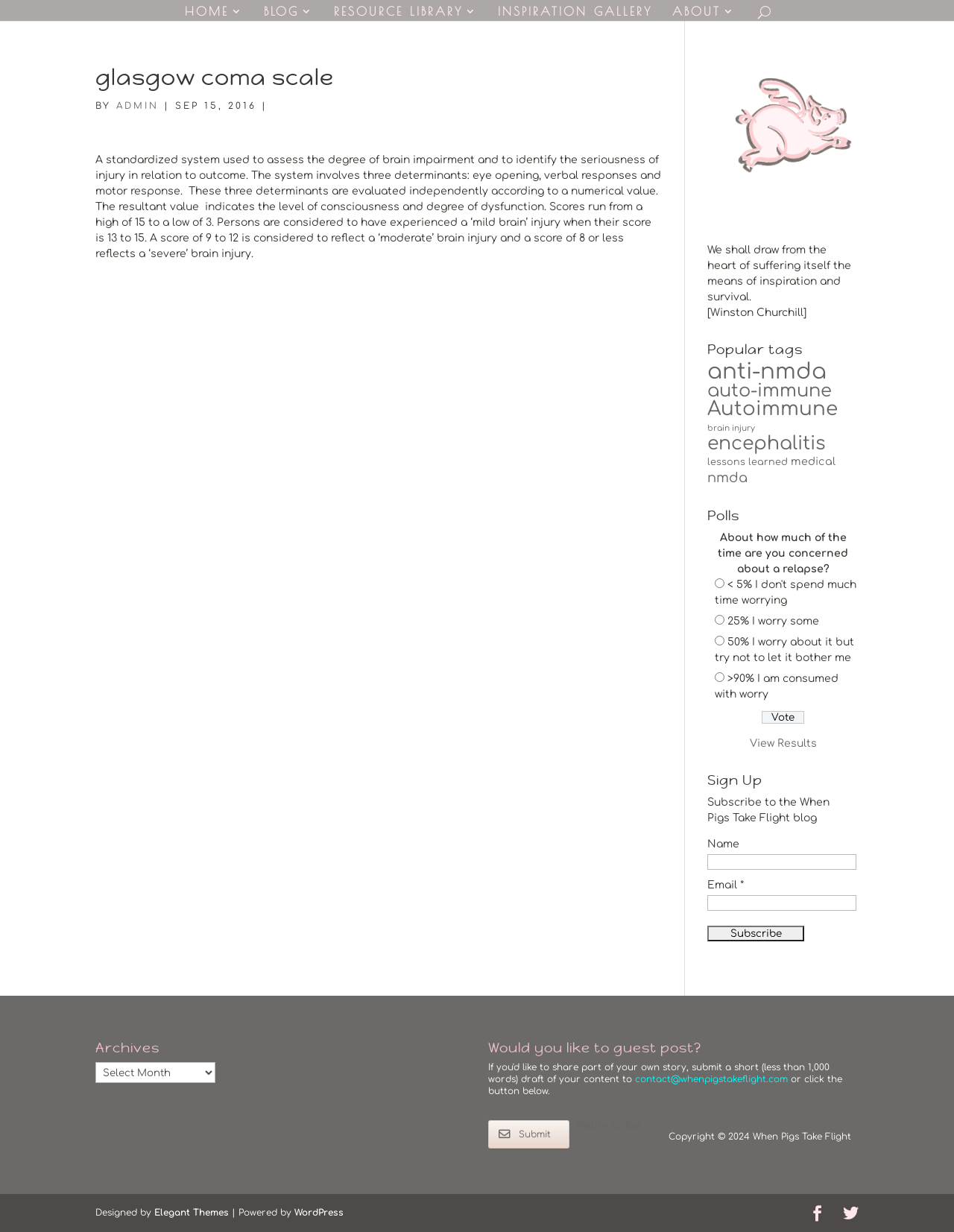Determine the bounding box coordinates of the region I should click to achieve the following instruction: "Subscribe to the blog". Ensure the bounding box coordinates are four float numbers between 0 and 1, i.e., [left, top, right, bottom].

[0.741, 0.751, 0.843, 0.764]